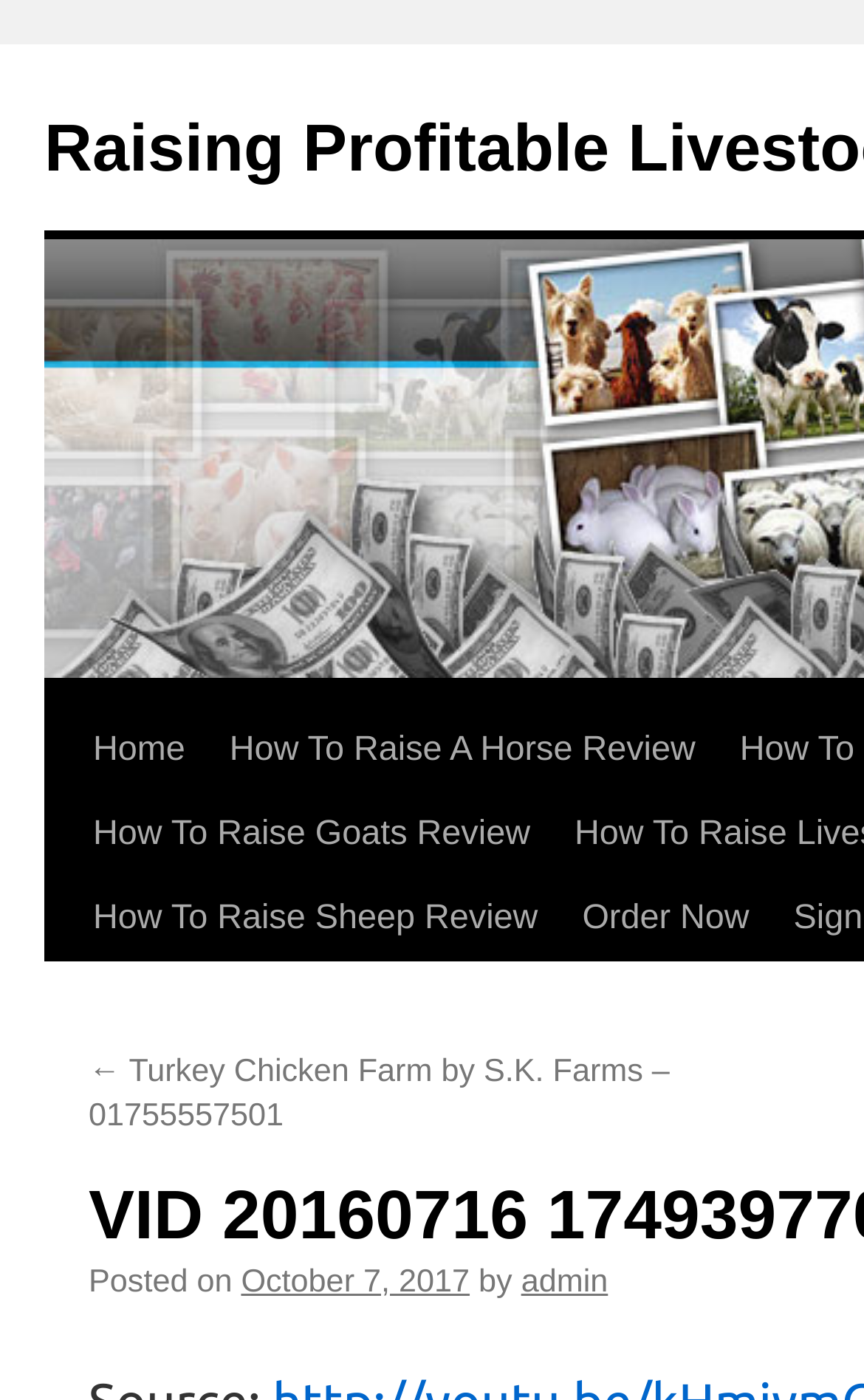Pinpoint the bounding box coordinates of the element to be clicked to execute the instruction: "Visit the 'Turkey Chicken Farm by S.K. Farms – 01755557501' page".

[0.103, 0.753, 0.775, 0.81]